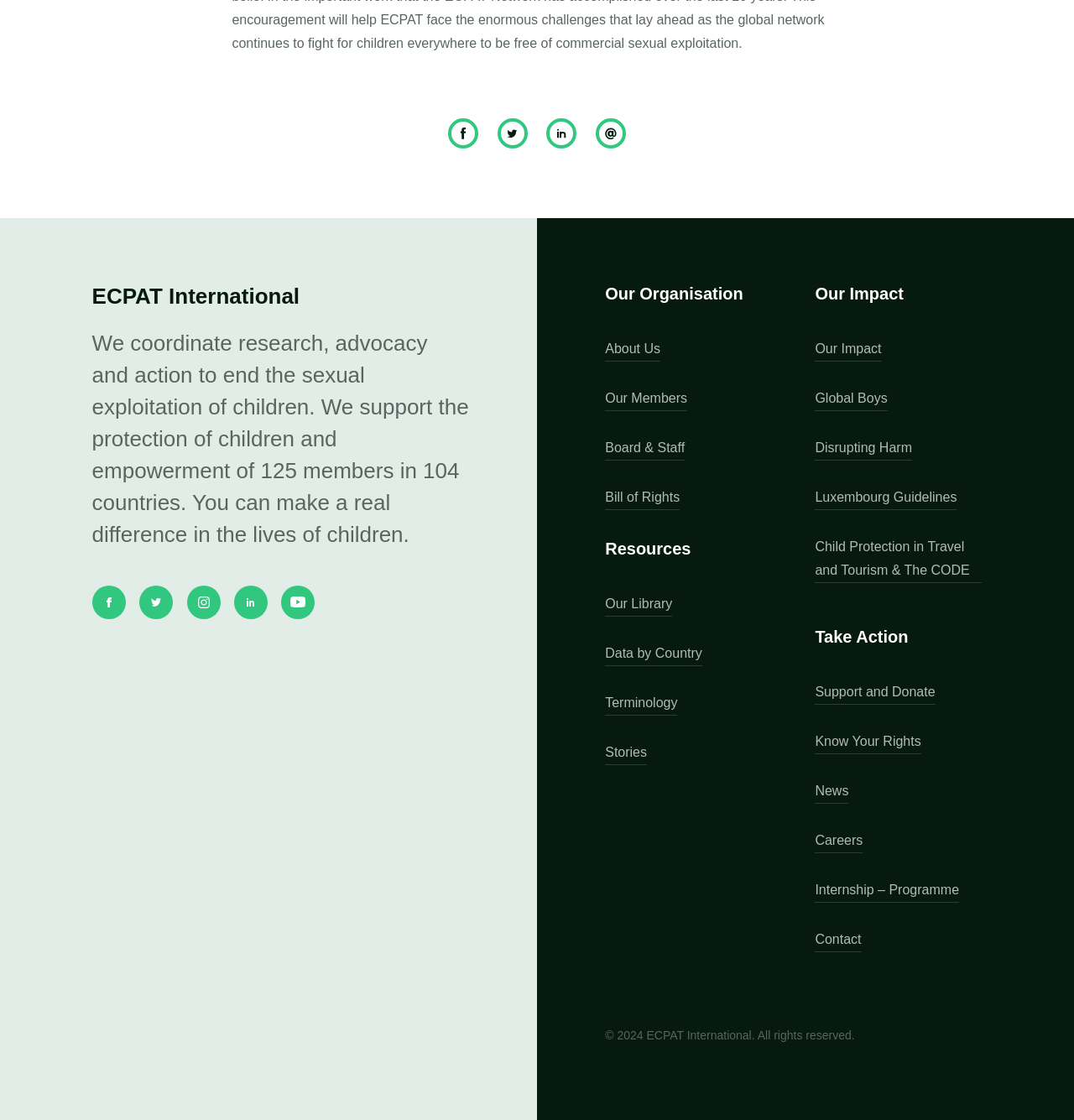Determine the coordinates of the bounding box that should be clicked to complete the instruction: "Learn about the impact of ECPAT International". The coordinates should be represented by four float numbers between 0 and 1: [left, top, right, bottom].

[0.759, 0.254, 0.841, 0.27]